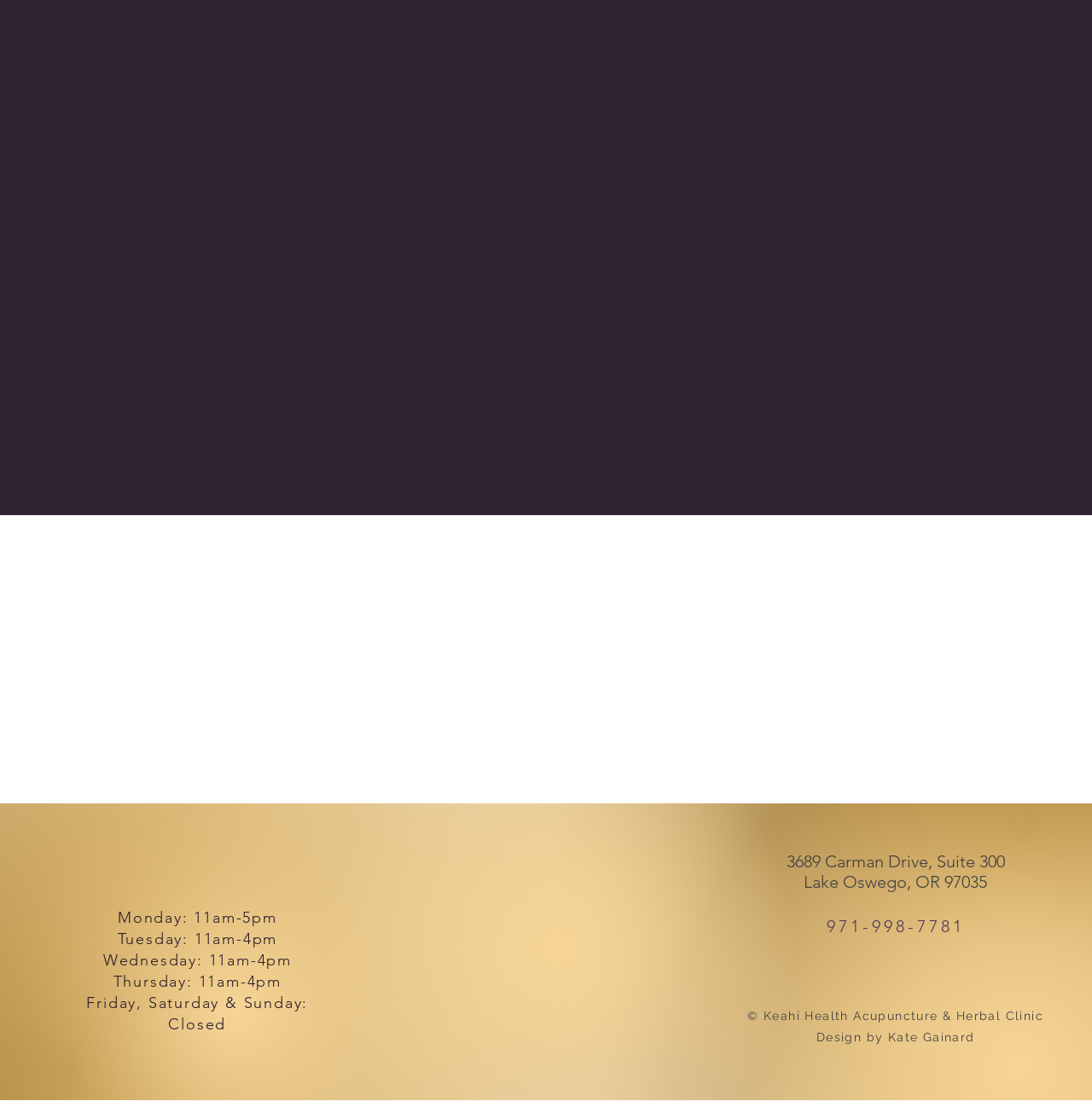Show the bounding box coordinates for the element that needs to be clicked to execute the following instruction: "Enter email". Provide the coordinates in the form of four float numbers between 0 and 1, i.e., [left, top, right, bottom].

[0.331, 0.169, 0.683, 0.203]